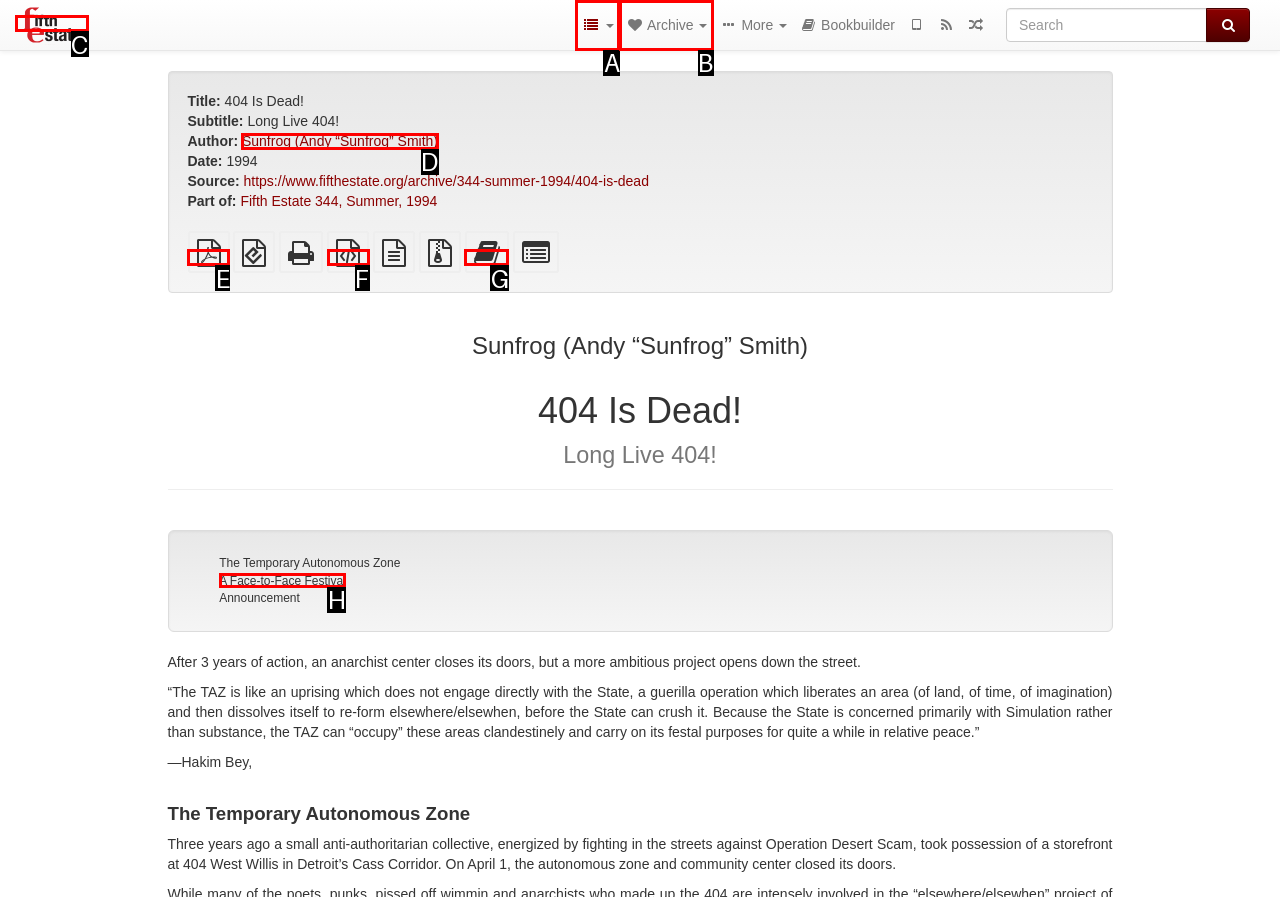Match the following description to the correct HTML element: A Face-to-Face Festival Indicate your choice by providing the letter.

H